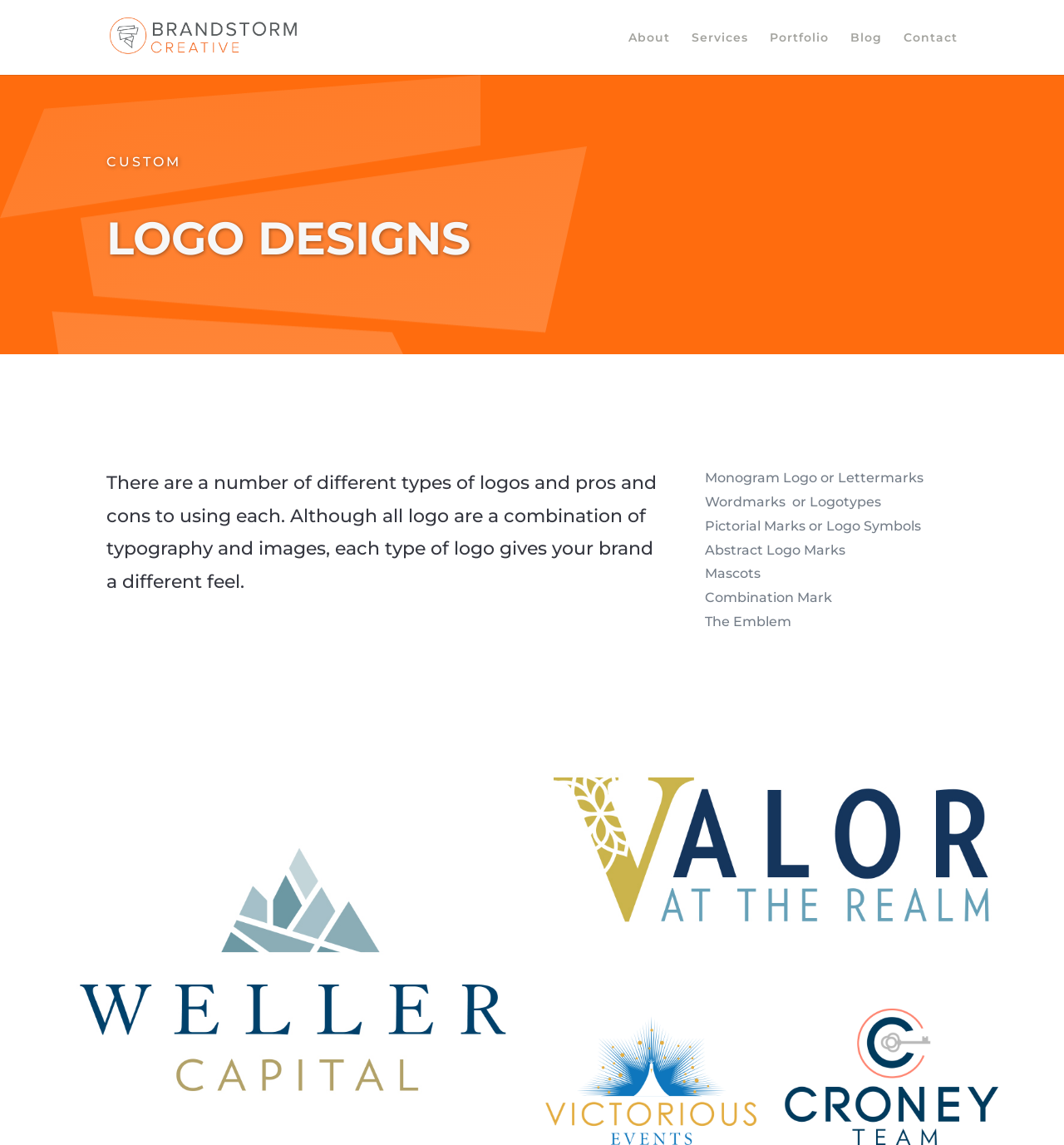Refer to the screenshot and give an in-depth answer to this question: What is the main topic of the webpage?

The main topic of the webpage is obtained from the heading element with the text 'LOGO DESIGNS' which is prominently displayed on the webpage, indicating that the webpage is about logo designs.